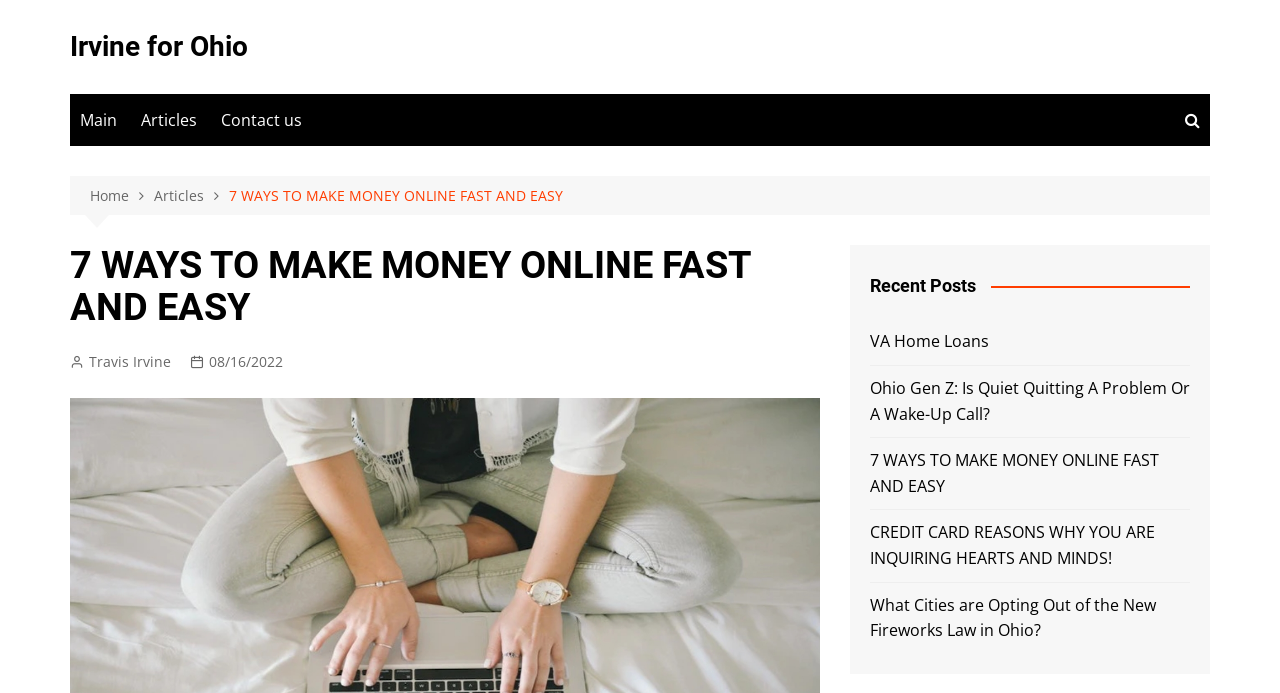Please provide a brief answer to the following inquiry using a single word or phrase:
What is the author of the article?

Travis Irvine